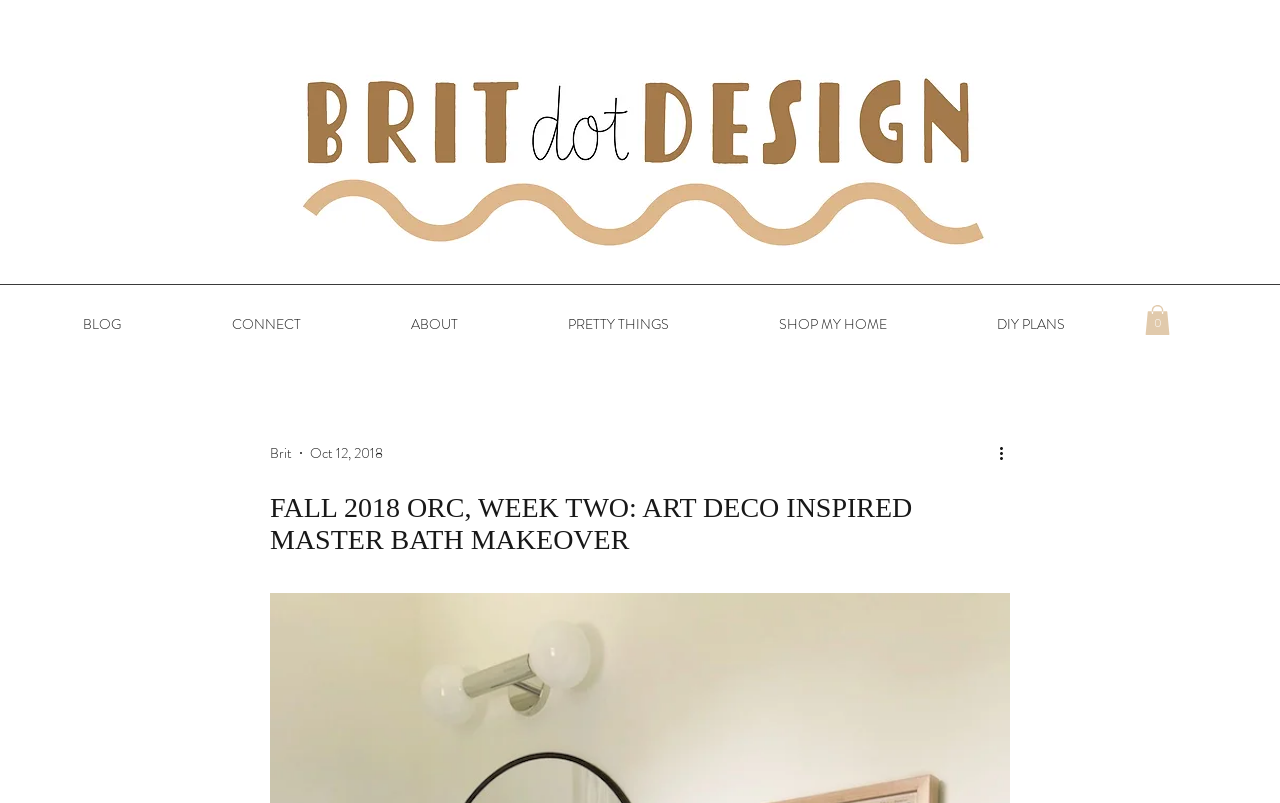How many items are in the cart?
Answer the question with detailed information derived from the image.

The cart button has the text 'Cart with 0 items', indicating that there are currently no items in the cart.